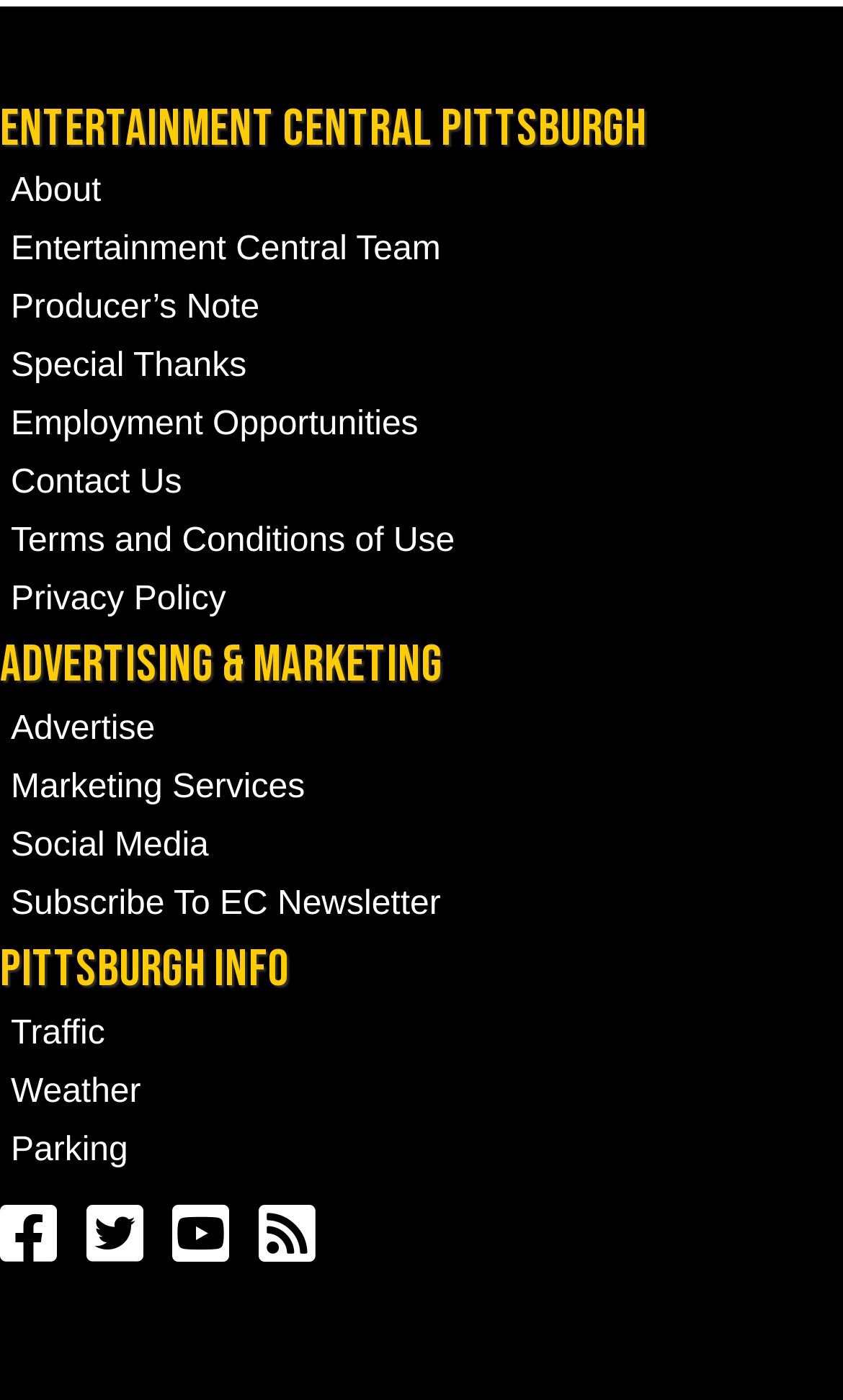Given the element description "RSS" in the screenshot, predict the bounding box coordinates of that UI element.

None